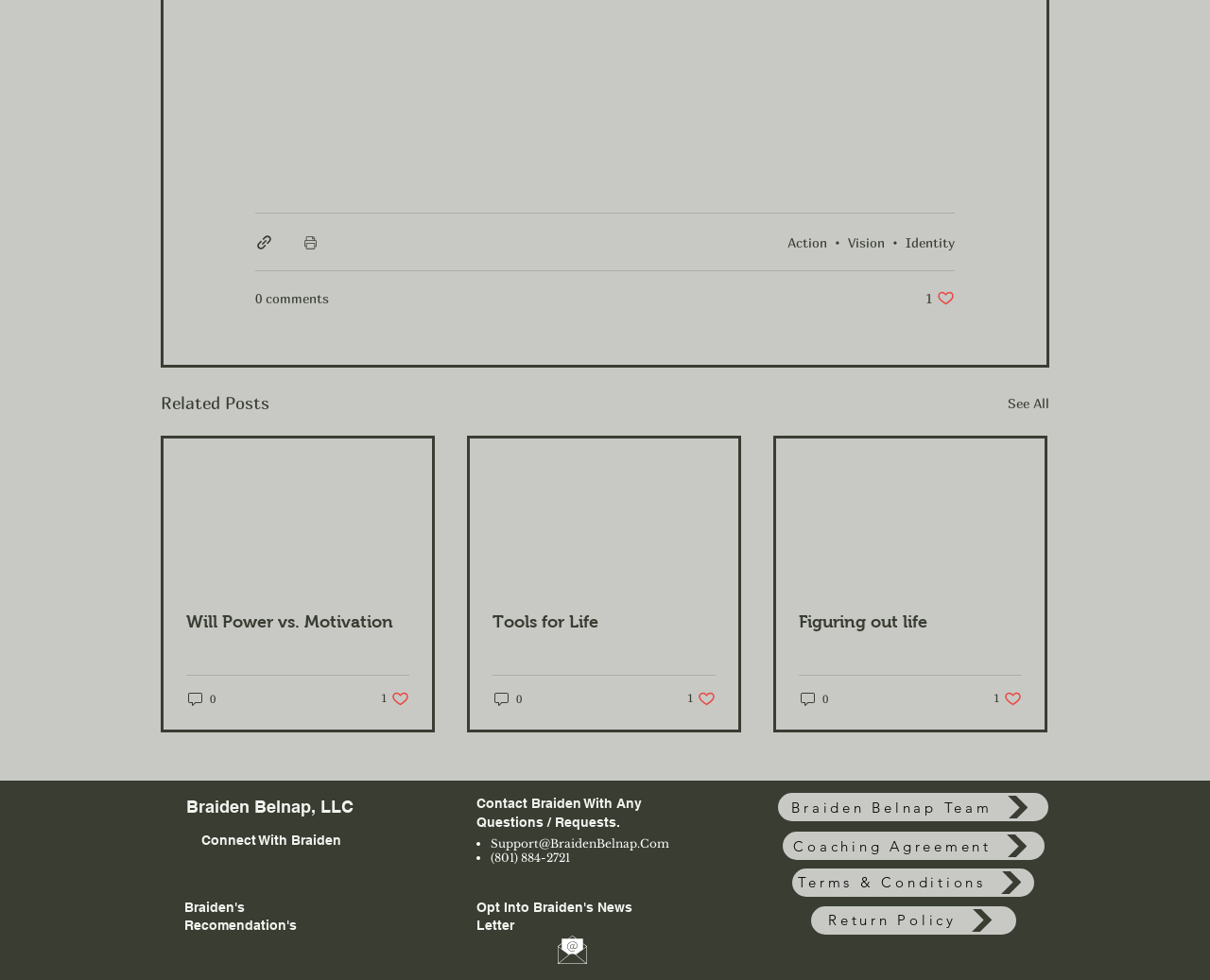Please identify the bounding box coordinates of the element on the webpage that should be clicked to follow this instruction: "Contact Braiden". The bounding box coordinates should be given as four float numbers between 0 and 1, formatted as [left, top, right, bottom].

[0.405, 0.854, 0.553, 0.868]